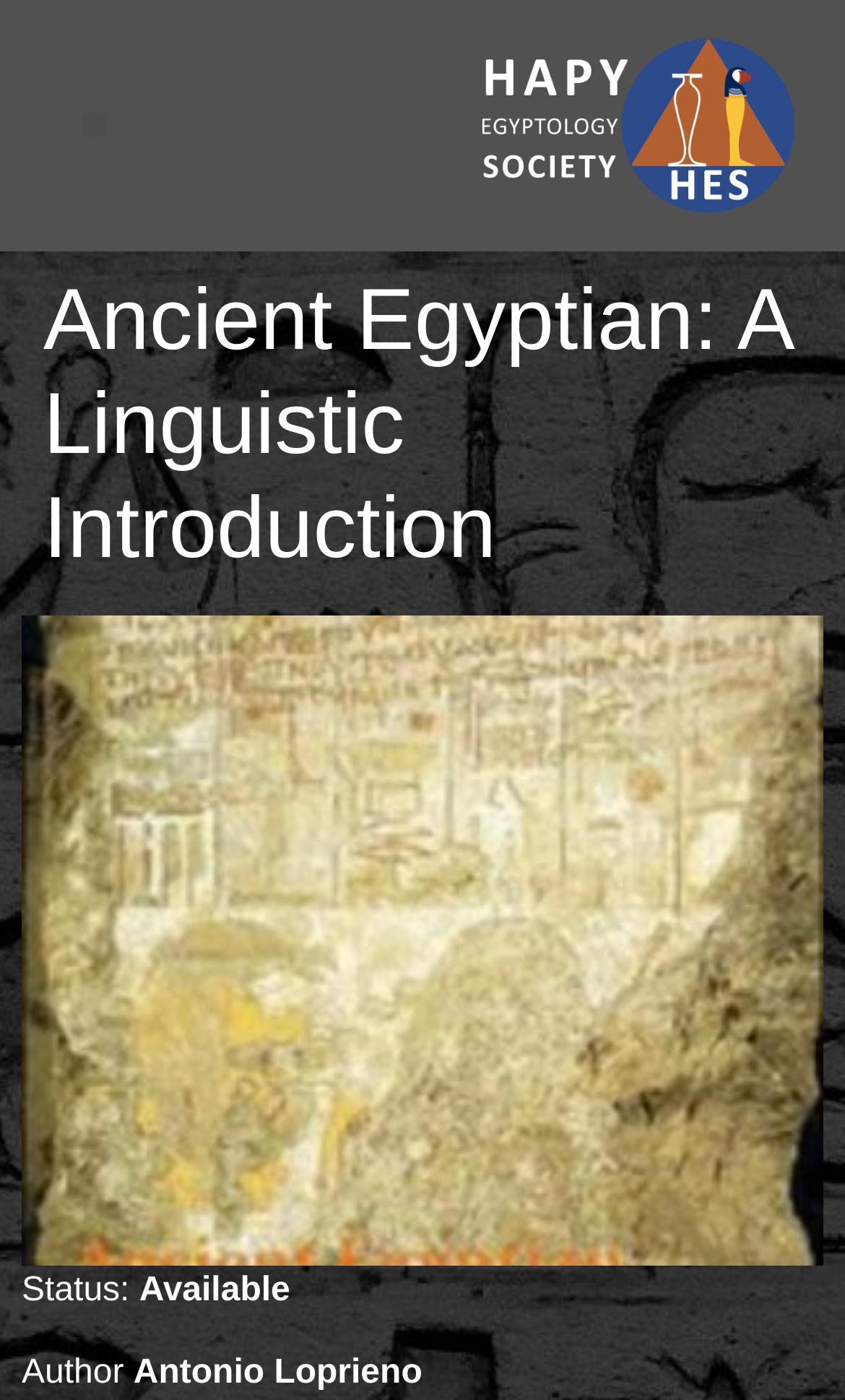Is the menu button visible?
Look at the image and construct a detailed response to the question.

I found the menu button by looking at the button element with the text 'Menu' which is located at the top left of the page.